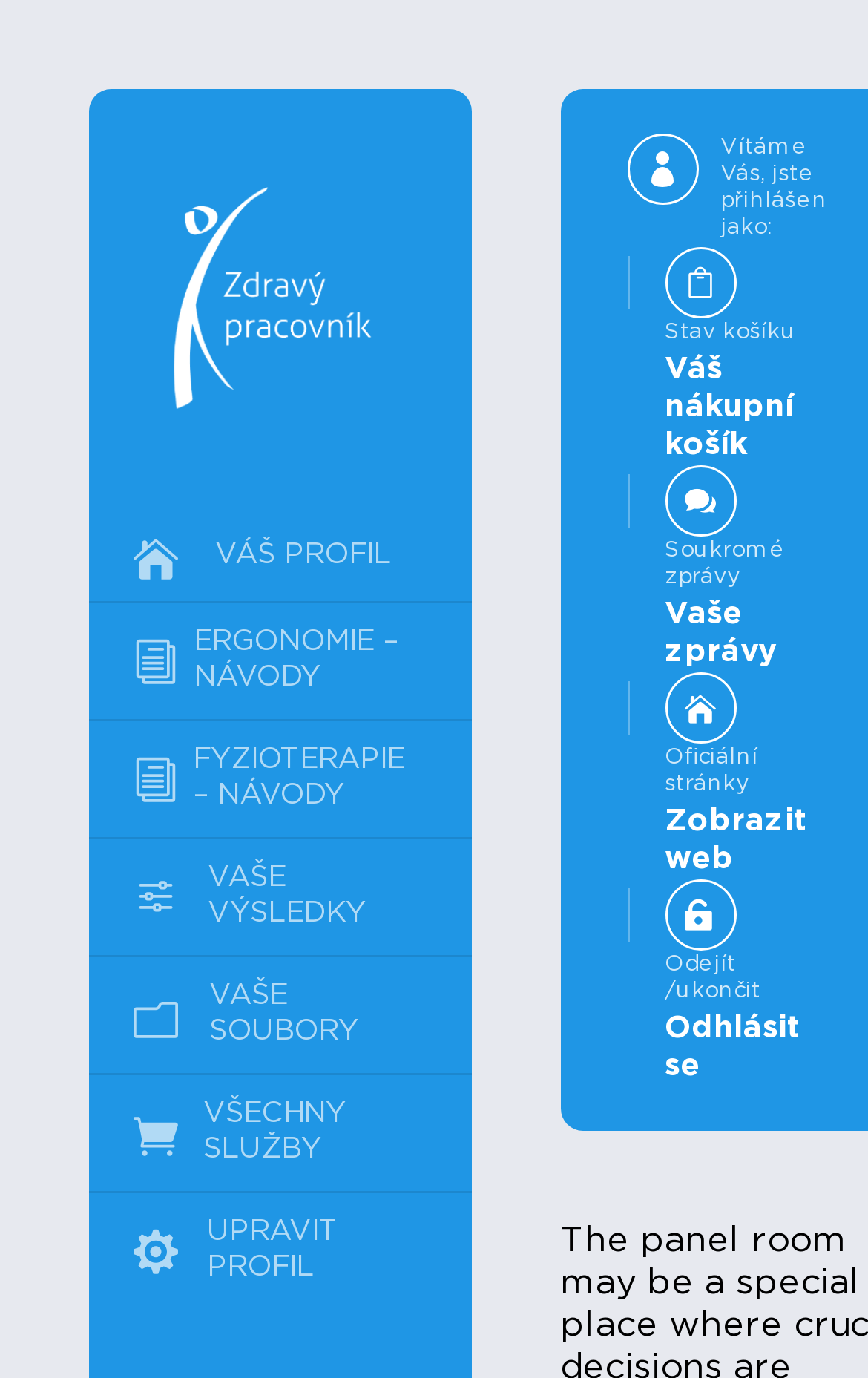Highlight the bounding box coordinates of the element that should be clicked to carry out the following instruction: "view conference program". The coordinates must be given as four float numbers ranging from 0 to 1, i.e., [left, top, right, bottom].

None